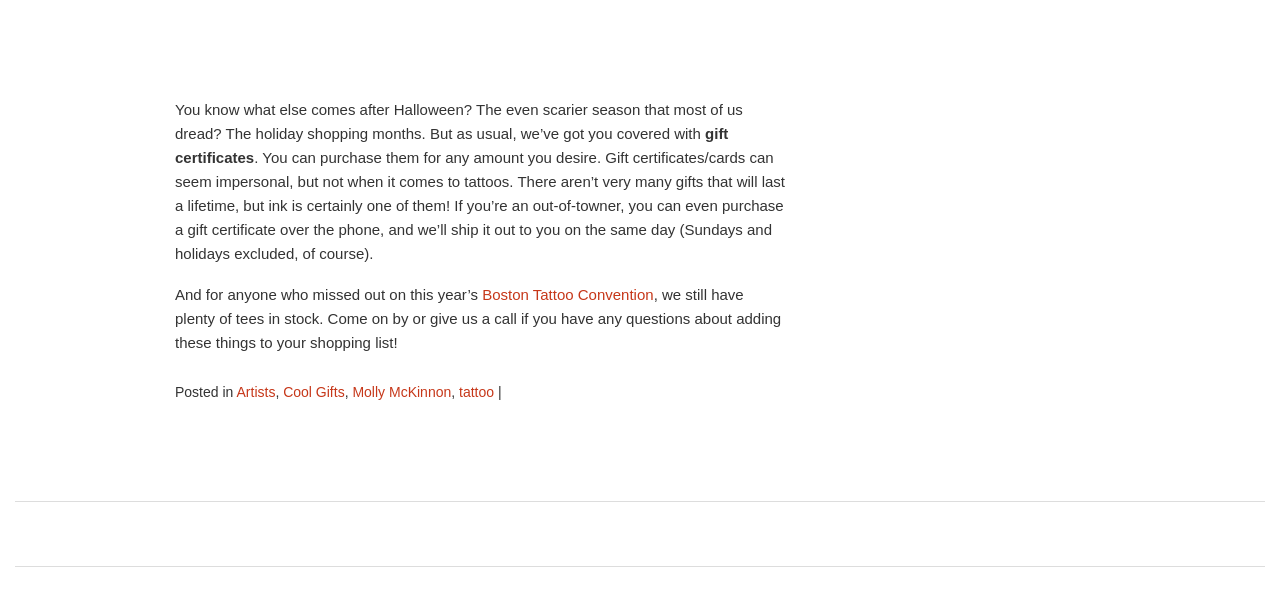What type of products are available in stock?
Please use the image to deliver a detailed and complete answer.

The webpage mentions that there are still plenty of tees in stock, specifically referring to the Boston Tattoo Convention, implying that these products are available for purchase.